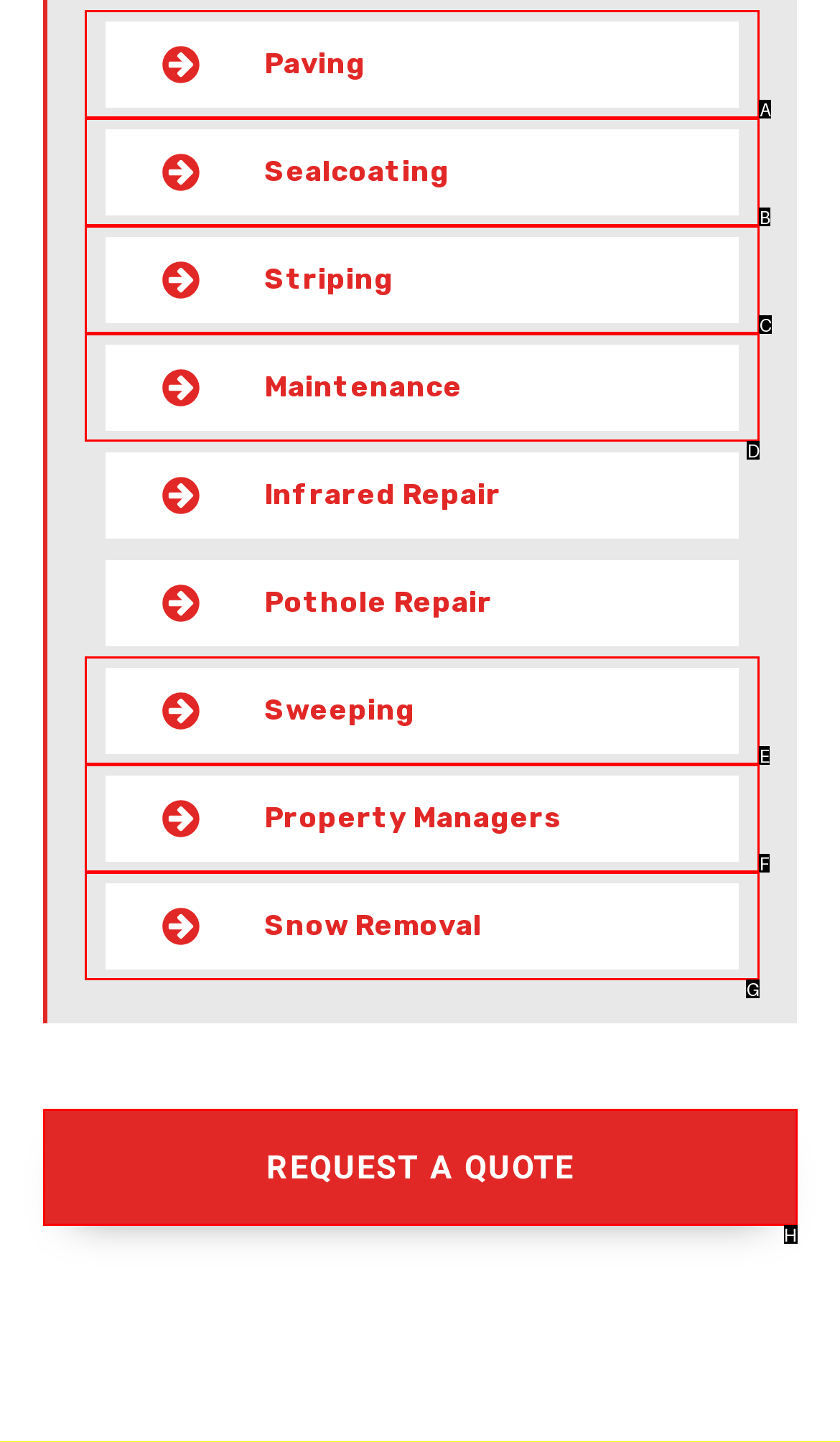Select the letter that aligns with the description: Striping. Answer with the letter of the selected option directly.

C